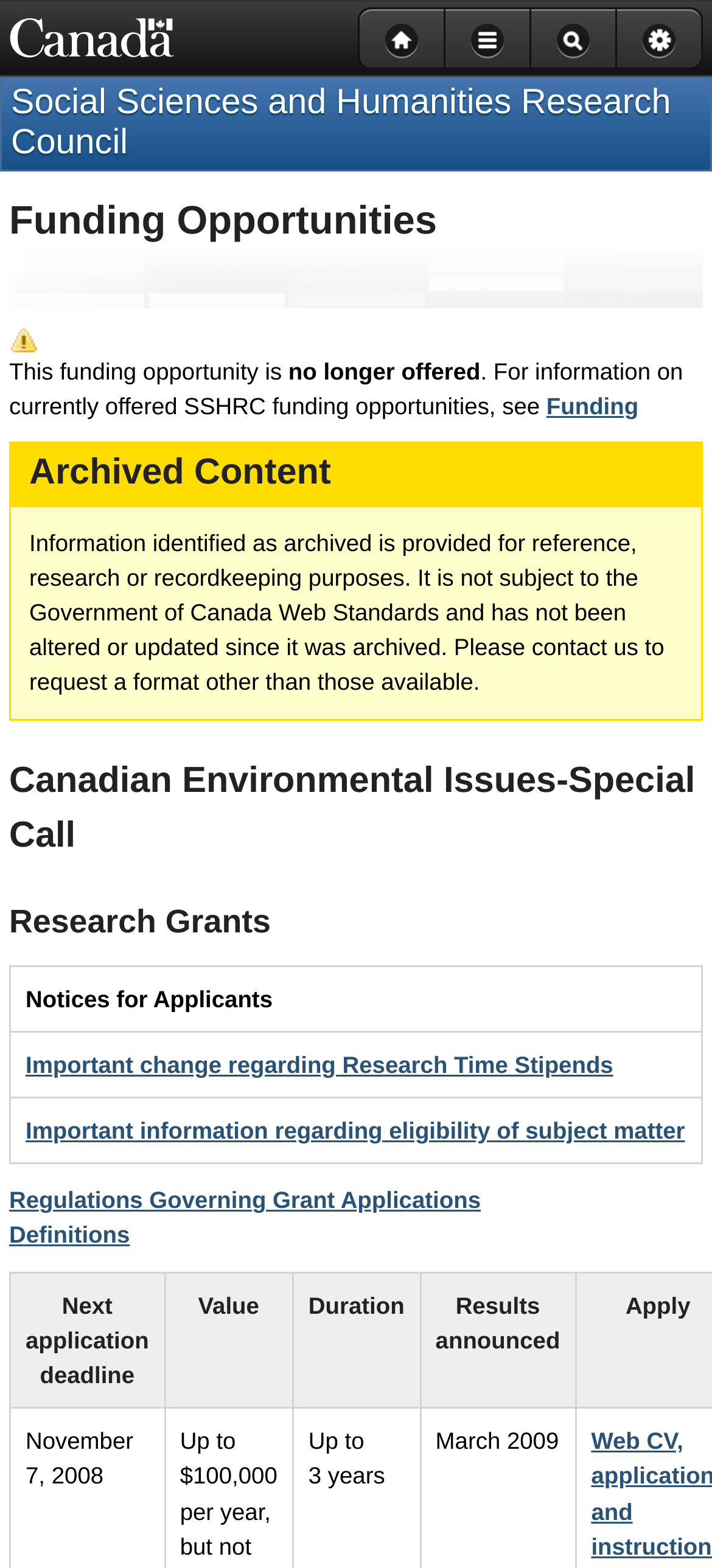Write a detailed summary of the webpage.

The webpage is about the Social Sciences and Humanities Research Council, specifically the "Apply for funding - Canadian Environmental Issues-Special Call" section. At the top, there are three links: "Skip to main content", "Skip to site information", and "Basic HTML version". Next to these links, there is an image of the Government of Canada symbol.

Below the top links, there is a prominent link to the Social Sciences and Humanities Research Council. Underneath this link, there is a heading that reads "Funding Opportunities". To the right of this heading, there is a warning image and a paragraph of text that explains that this funding opportunity is no longer offered. The text provides a link to currently offered SSHRC funding opportunities.

Further down the page, there is a heading that reads "Archived Content", followed by a paragraph of text that explains the purpose of archived content. Below this, there are three headings: "Canadian Environmental Issues-Special Call", "Research Grants", and a table with several rows. Each row contains a grid cell with a link to important information, such as notices for applicants and changes to research time stipends.

On the right side of the page, there are several links to related information, including "Regulations Governing Grant Applications" and "Definitions". The definitions section appears to be a table with column headers for "Next application deadline", "Value", "Duration", and "Results announced".